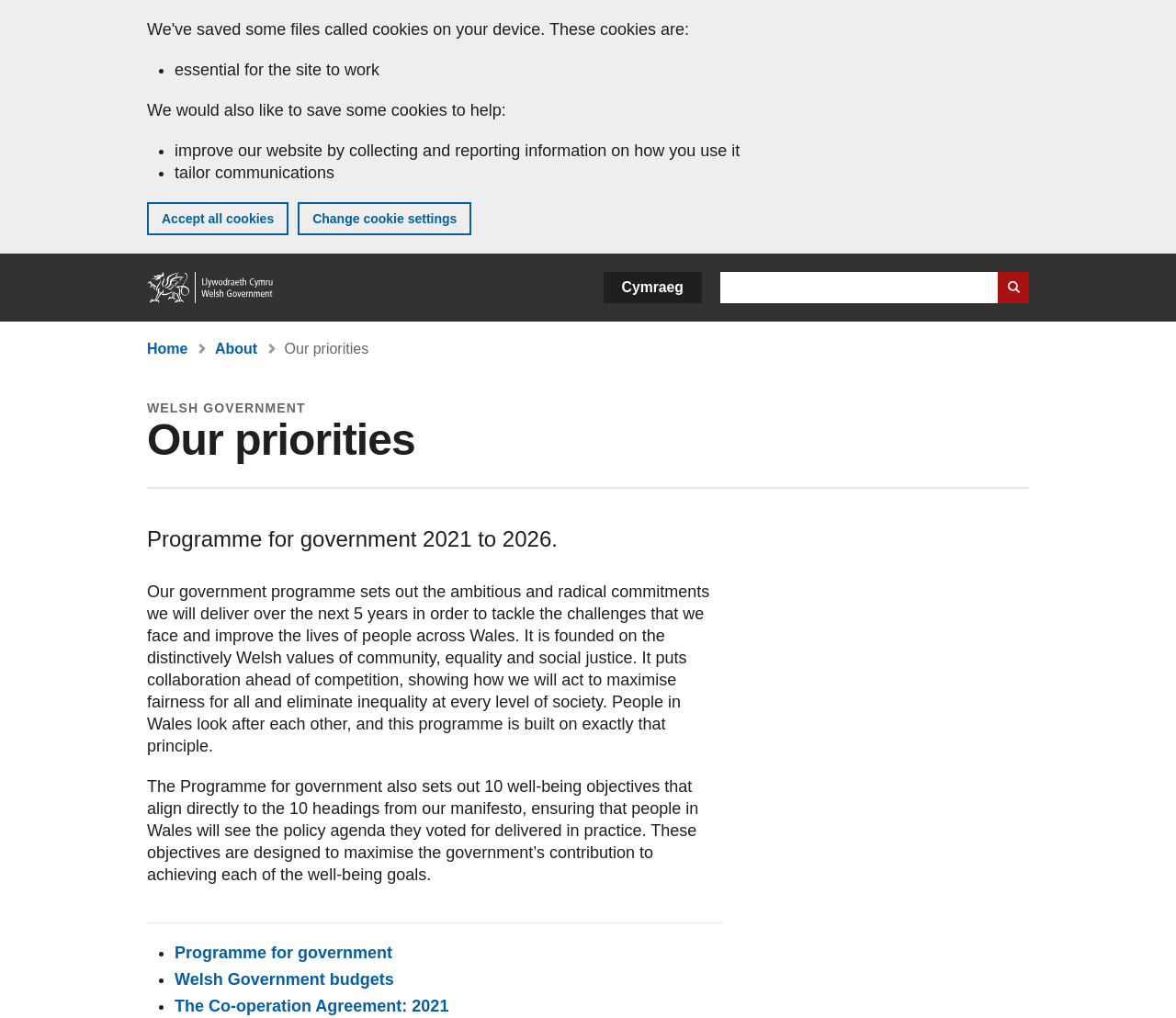Locate the UI element described by The Co-operation Agreement: 2021 in the provided webpage screenshot. Return the bounding box coordinates in the format (top-left x, top-left y, bottom-right x, bottom-right y), ensuring all values are between 0 and 1.

[0.148, 0.979, 0.382, 0.997]